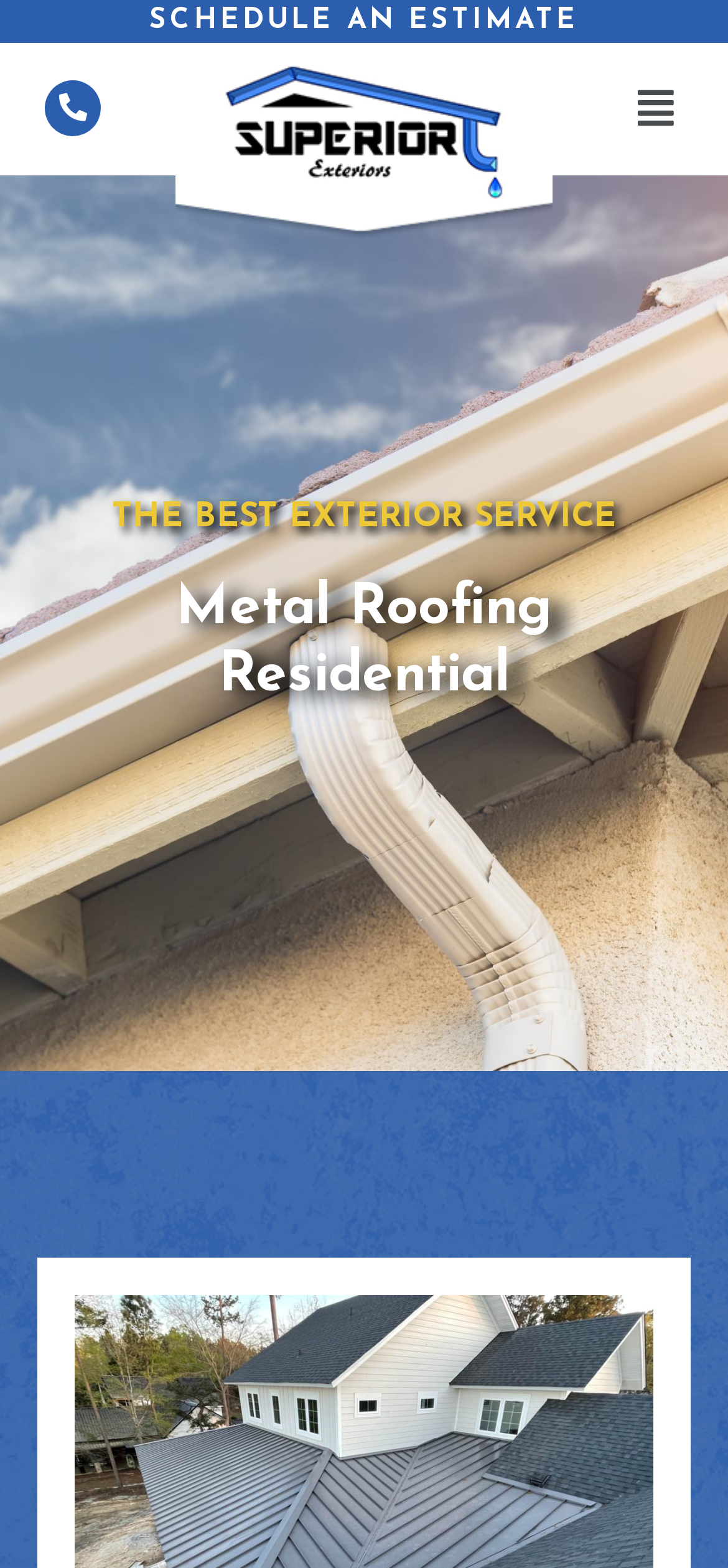Find and extract the text of the primary heading on the webpage.

Metal Roofing Residential